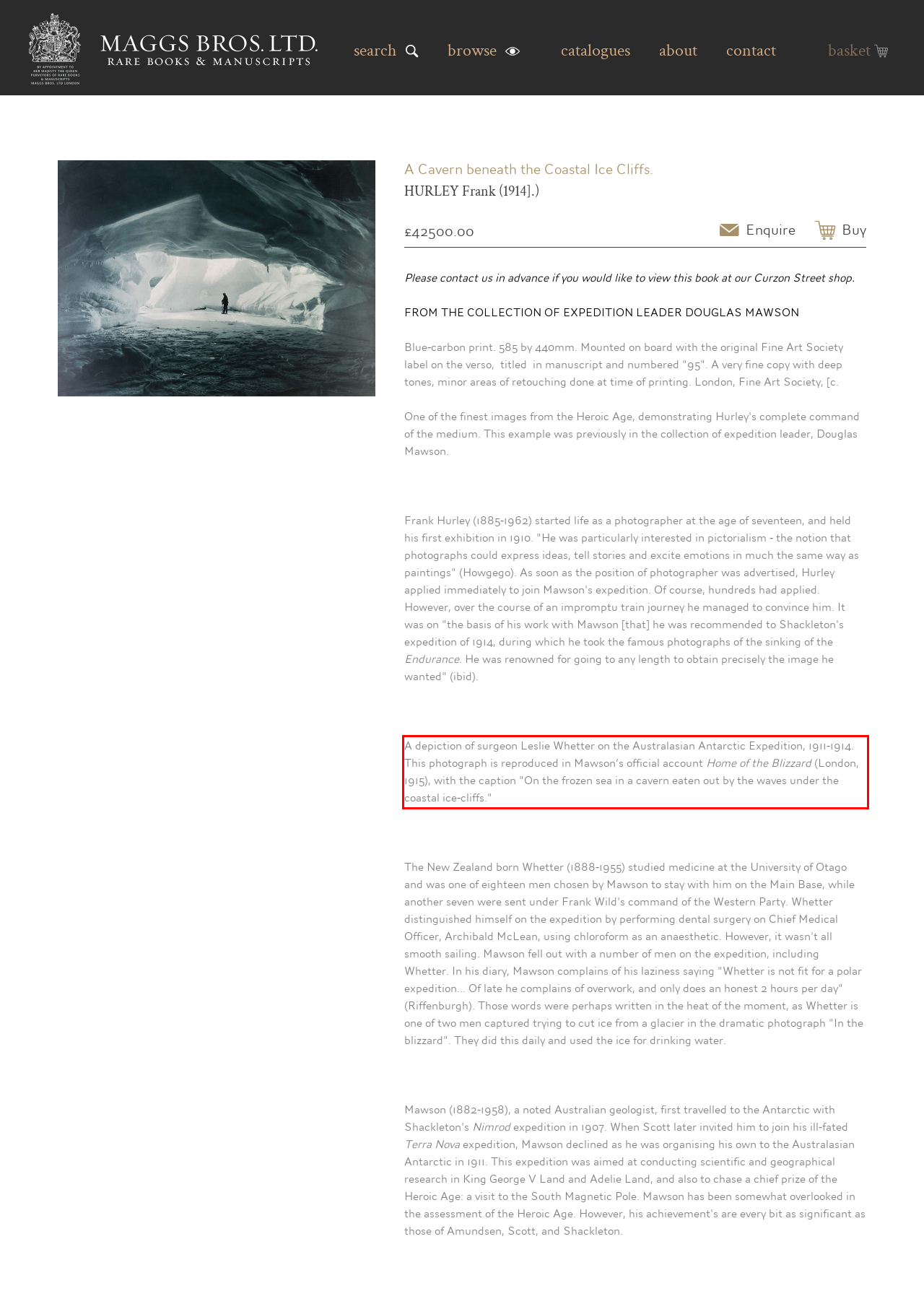From the given screenshot of a webpage, identify the red bounding box and extract the text content within it.

A depiction of surgeon Leslie Whetter on the Australasian Antarctic Expedition, 1911-1914. This photograph is reproduced in Mawson’s official account Home of the Blizzard (London, 1915), with the caption "On the frozen sea in a cavern eaten out by the waves under the coastal ice-cliffs."